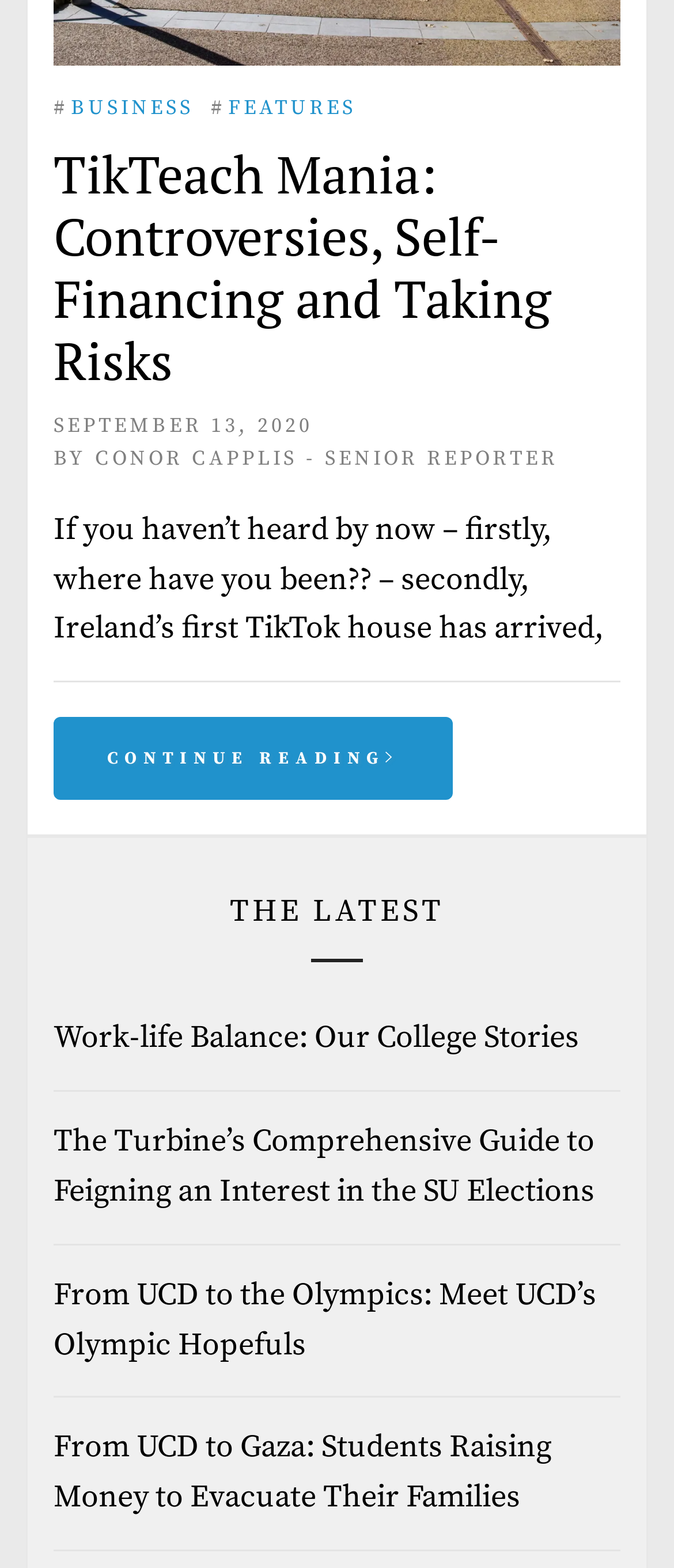Using the description "Continue Reading", predict the bounding box of the relevant HTML element.

[0.079, 0.458, 0.672, 0.51]